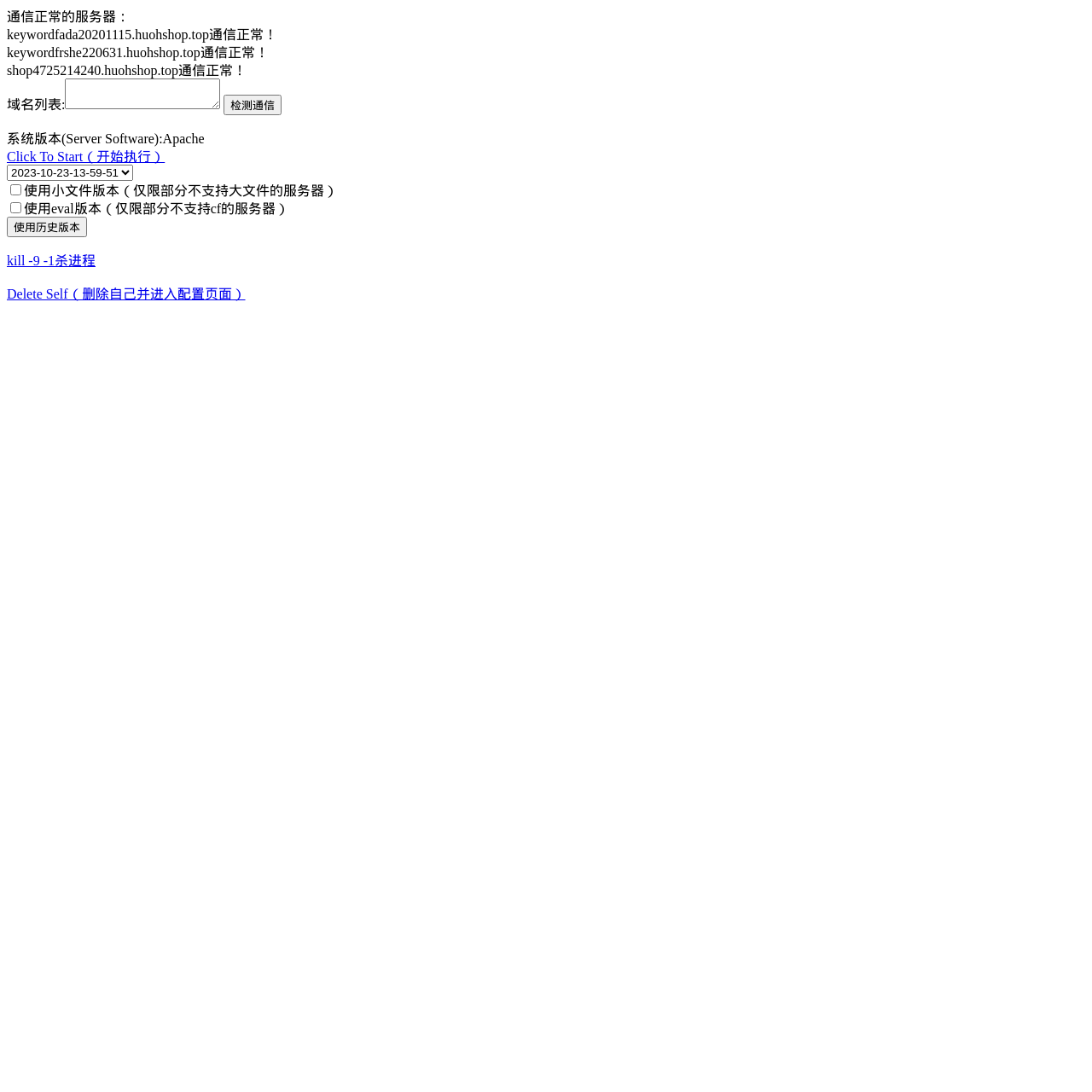How many servers are listed as communicating normally?
With the help of the image, please provide a detailed response to the question.

I counted the number of StaticText elements that contain the phrase '通信正常！' which indicates that the server is communicating normally. There are three such elements, corresponding to the servers 'keywordfada20201115.huohshop.top', 'keywordfrshe220631.huohshop.top', and 'shop4725214240.huohshop.top'.